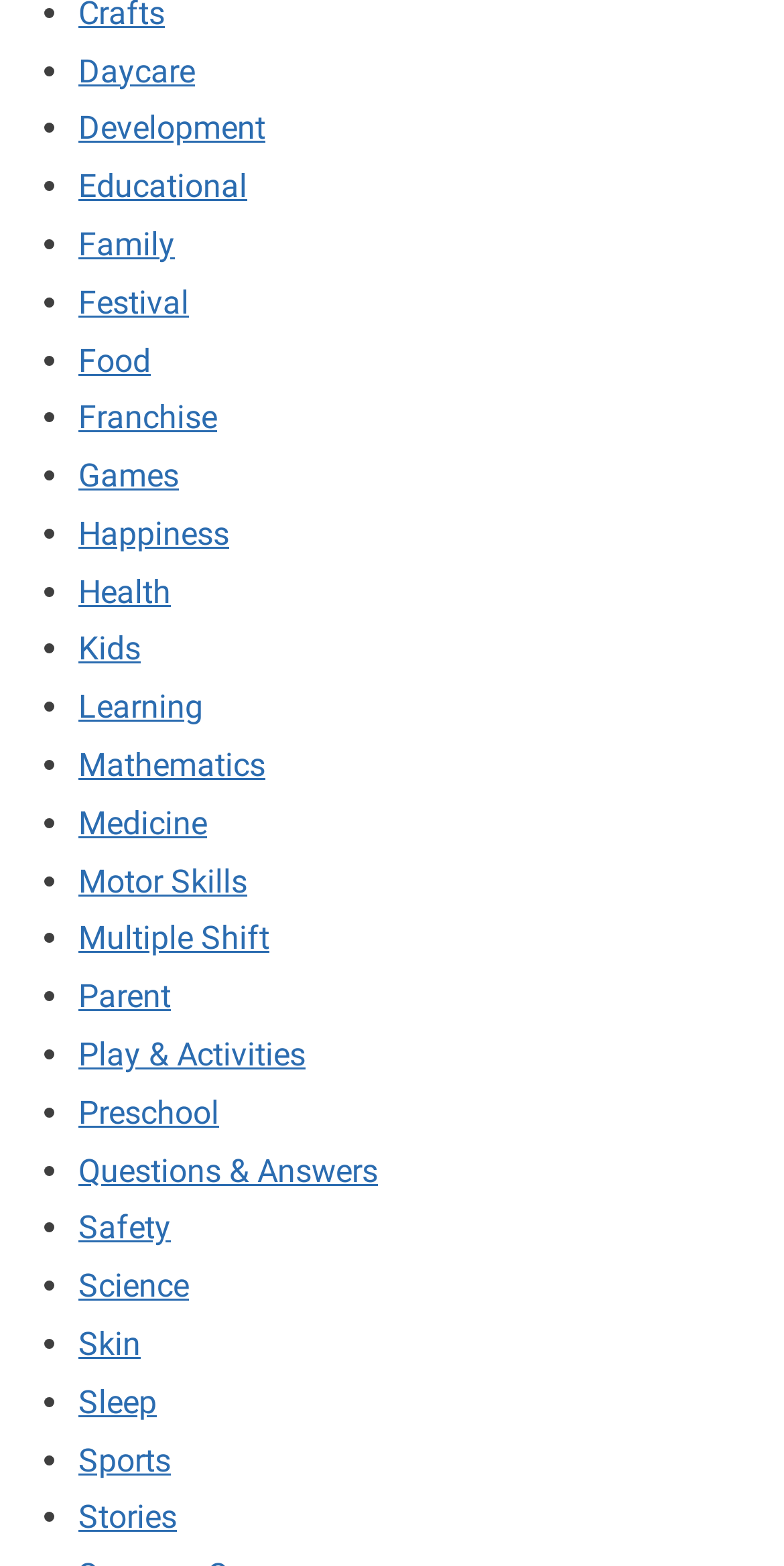How many categories are listed?
Give a single word or phrase answer based on the content of the image.

30